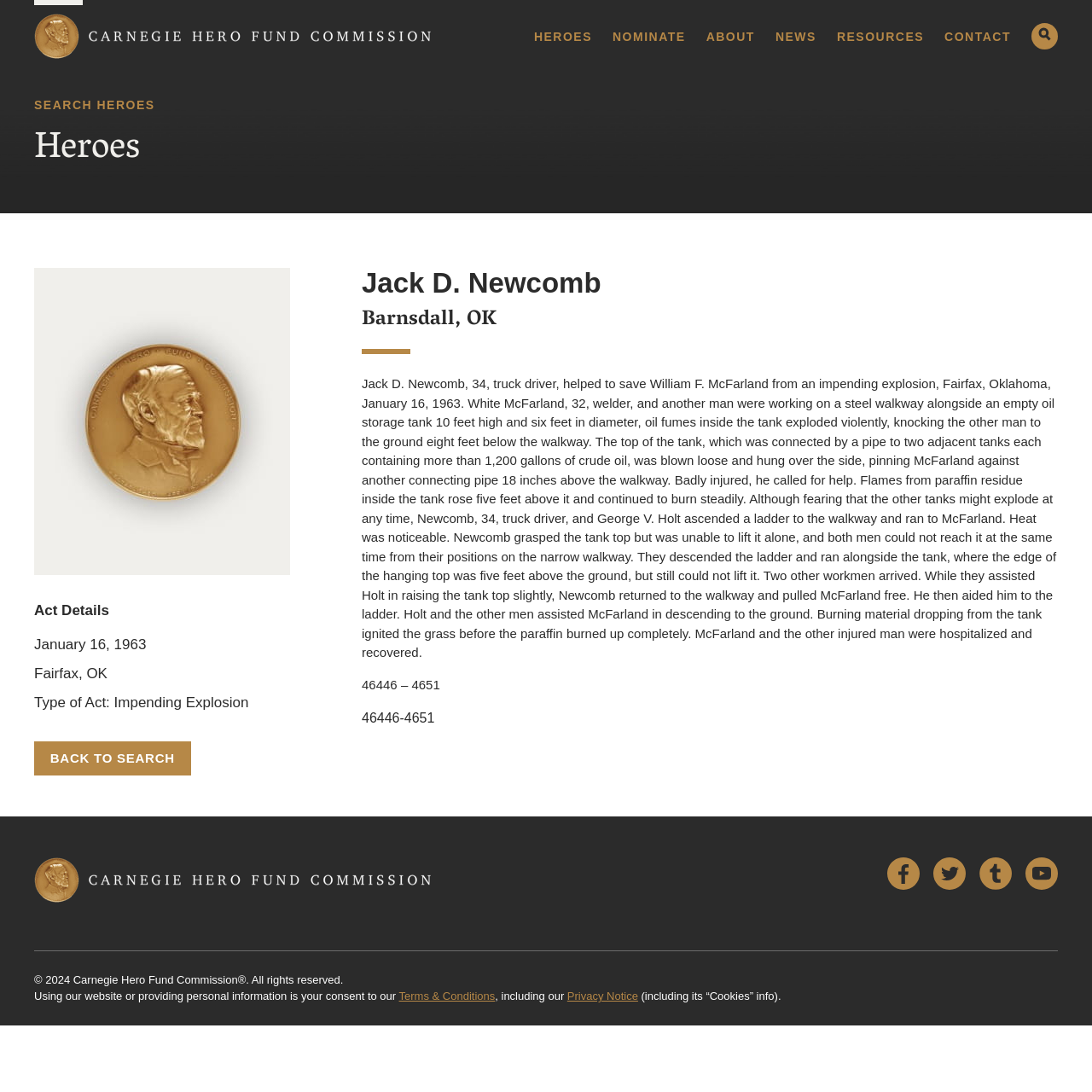Show the bounding box coordinates of the element that should be clicked to complete the task: "Read about Jack D. Newcomb".

[0.331, 0.245, 0.969, 0.274]